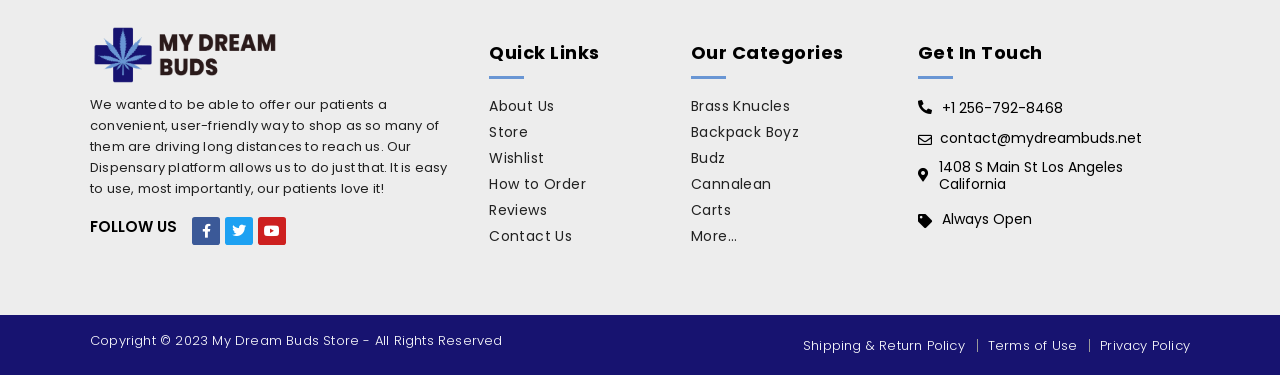What categories of products are available?
Can you offer a detailed and complete answer to this question?

The 'Our Categories' section lists several categories of products, including Brass Knucles, Backpack Boyz, Budz, Cannalean, Carts, and more, which can be accessed through the provided links.